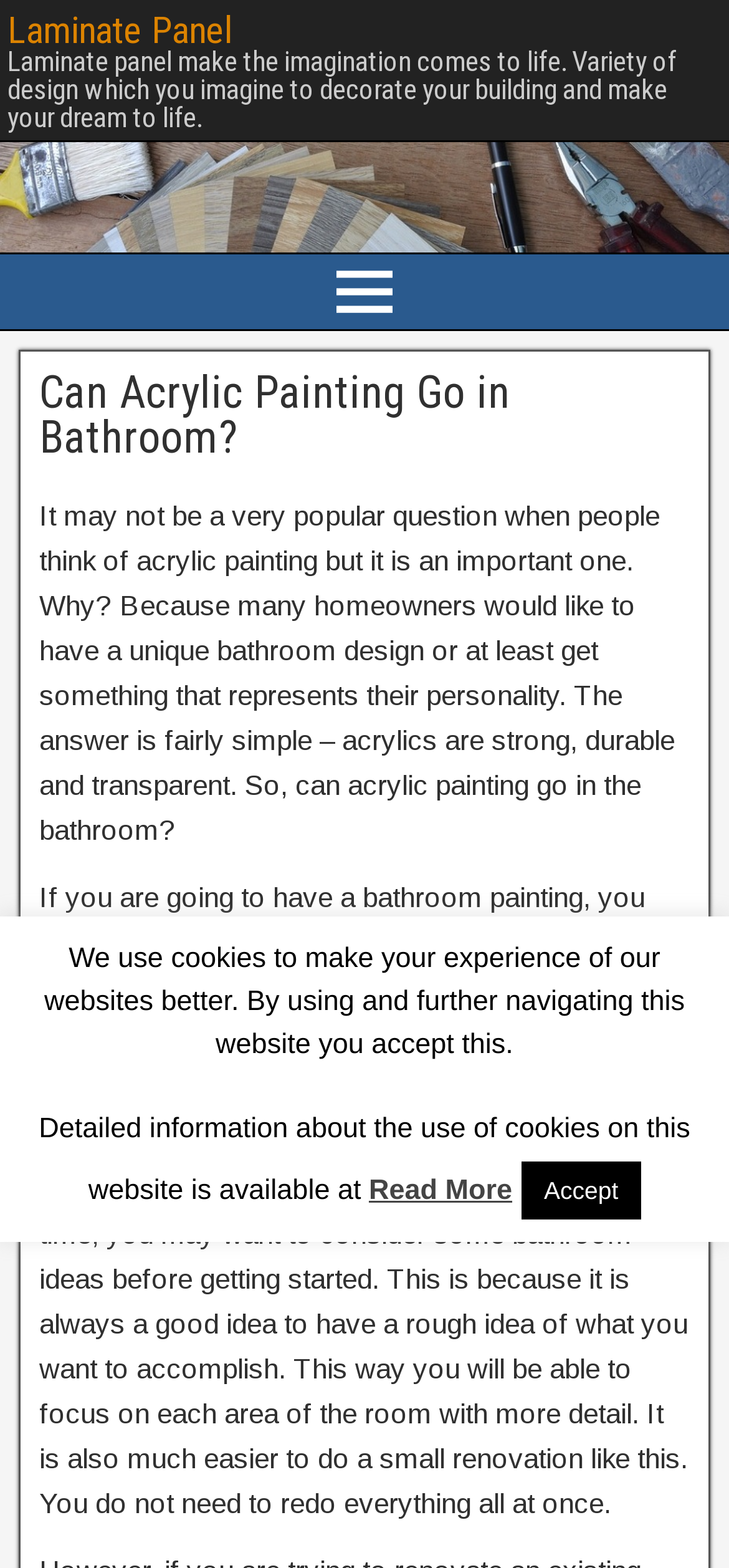Detail the various sections and features present on the webpage.

The webpage is about discussing the possibility of using acrylic painting in a bathroom. At the top, there is a heading "Laminate Panel" with a link to it, followed by a brief description of laminate panels and their design possibilities. Below this, there is a large image of a laminate panel that spans the entire width of the page.

Further down, there is a header section with a heading "Can Acrylic Painting Go in Bathroom?" which is also a link. This is followed by a paragraph of text that explains the importance of considering acrylic painting for bathroom design, as it can represent one's personality. The text also mentions the durability and transparency of acrylics.

Below this, there are two more paragraphs of text. The first one discusses the options of oil or water-based paints for bathroom painting, with a preference for water-based paints due to their resistance to fading and waterproof properties. The second paragraph provides advice for those renovating their bathroom for the first time, suggesting that they consider bathroom ideas before starting the project.

At the bottom of the page, there is a section with a message about the use of cookies on the website, along with a link to "Read More" for detailed information. There is also an "Accept" button to acknowledge the use of cookies.